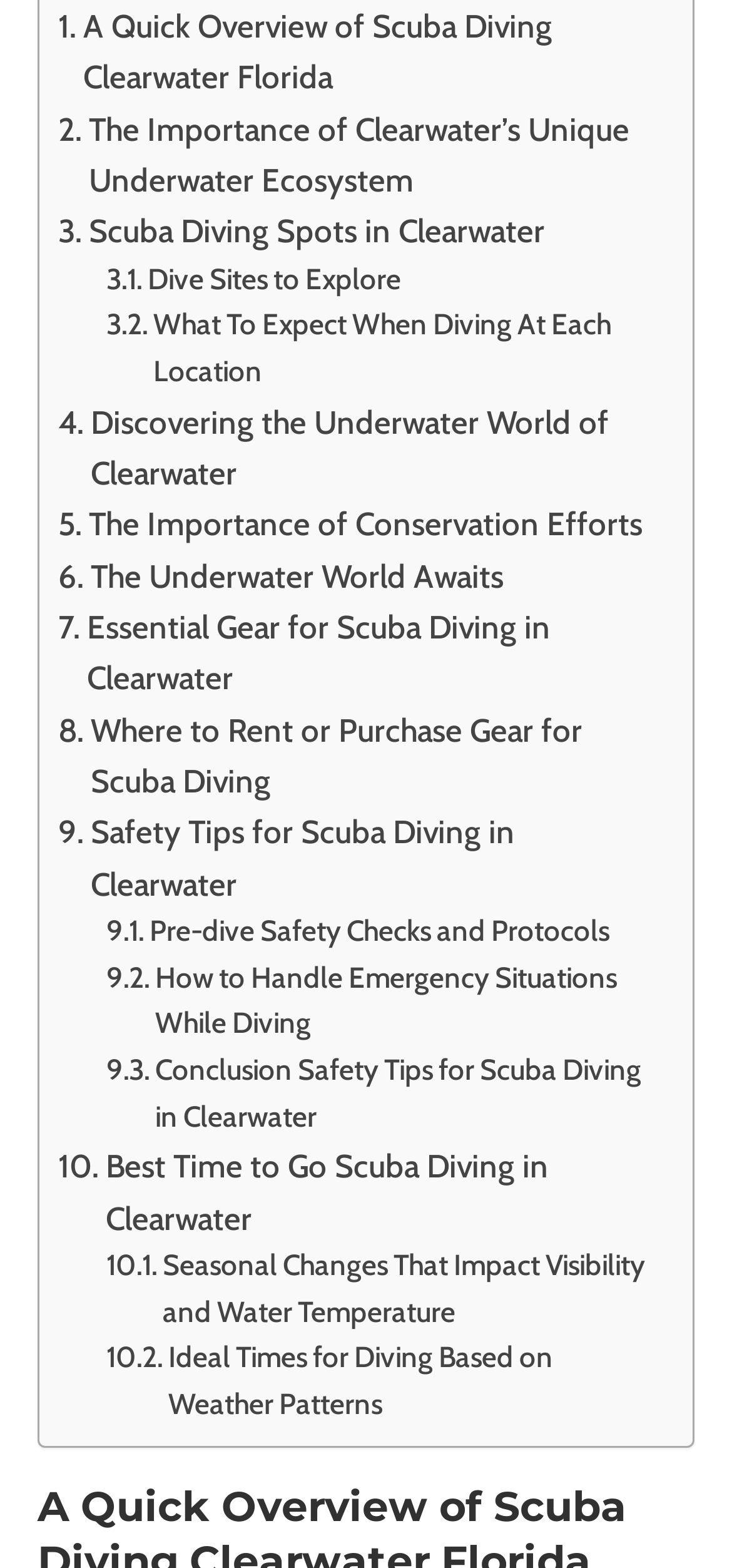Answer the question in a single word or phrase:
What is the topic of the webpage?

Scuba diving in Clearwater